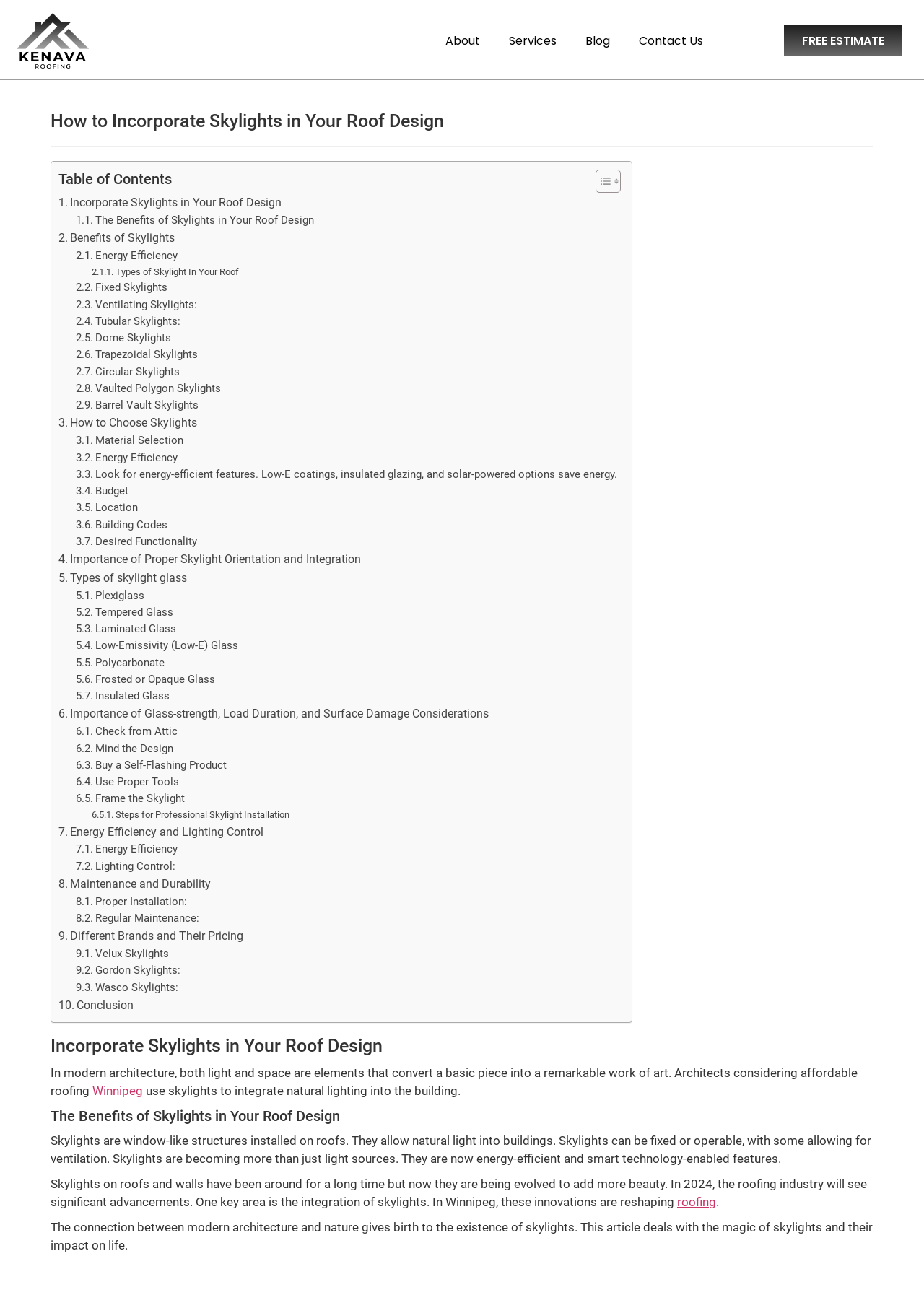Provide the bounding box coordinates for the specified HTML element described in this description: "Conclusion". The coordinates should be four float numbers ranging from 0 to 1, in the format [left, top, right, bottom].

[0.063, 0.761, 0.145, 0.776]